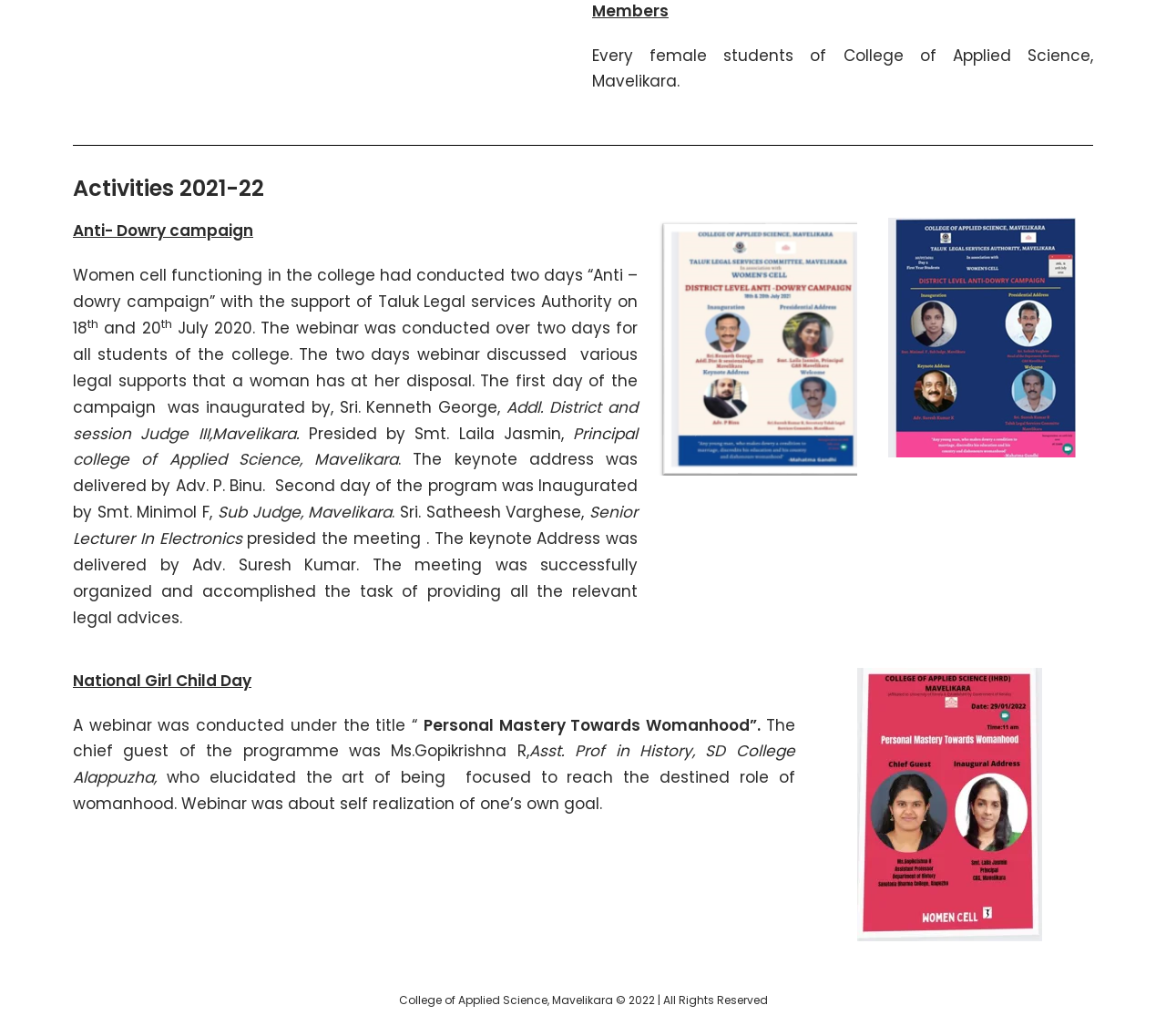What was the topic of the webinar conducted on National Girl Child Day? Look at the image and give a one-word or short phrase answer.

Personal Mastery Towards Womanhood